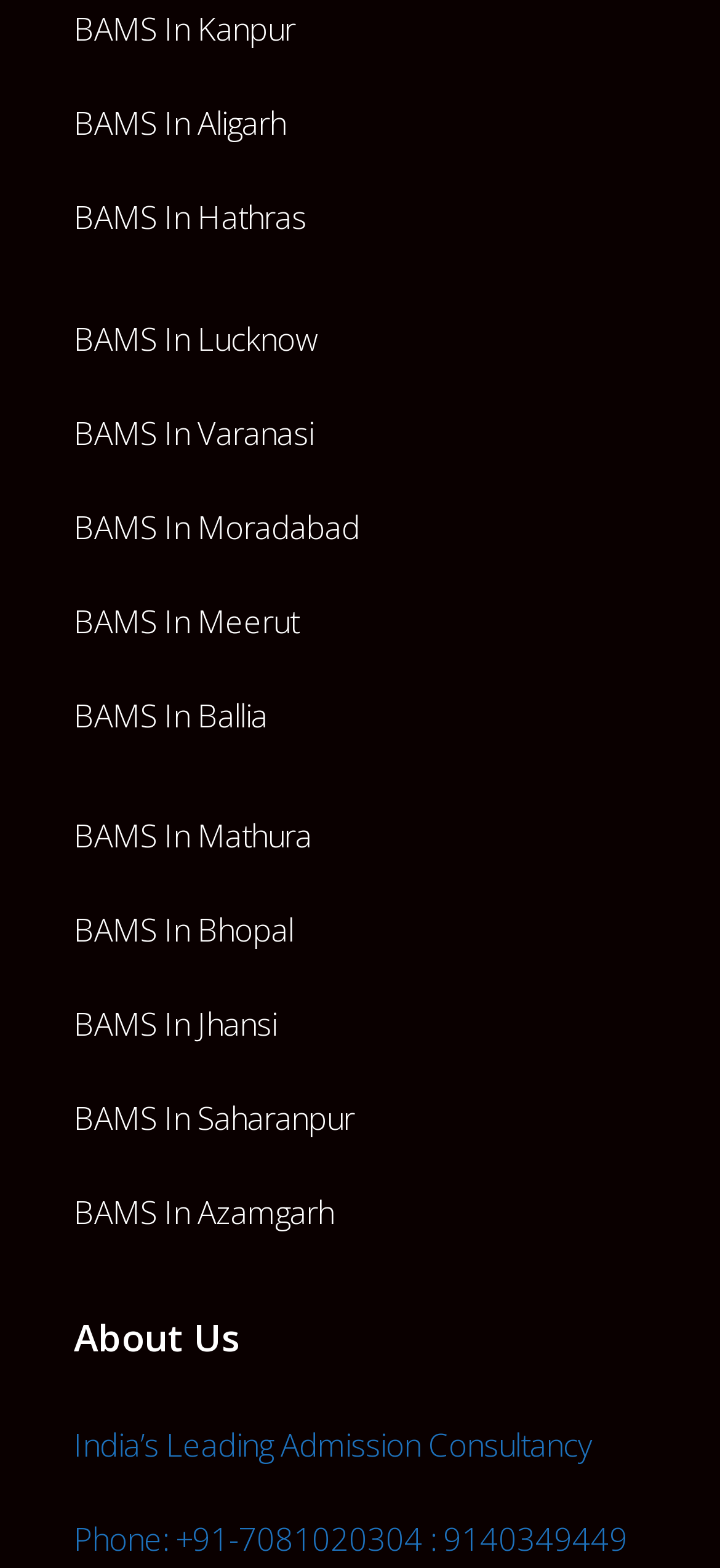Locate the bounding box coordinates of the clickable area needed to fulfill the instruction: "Click on BAMS In Kanpur".

[0.103, 0.005, 0.41, 0.032]